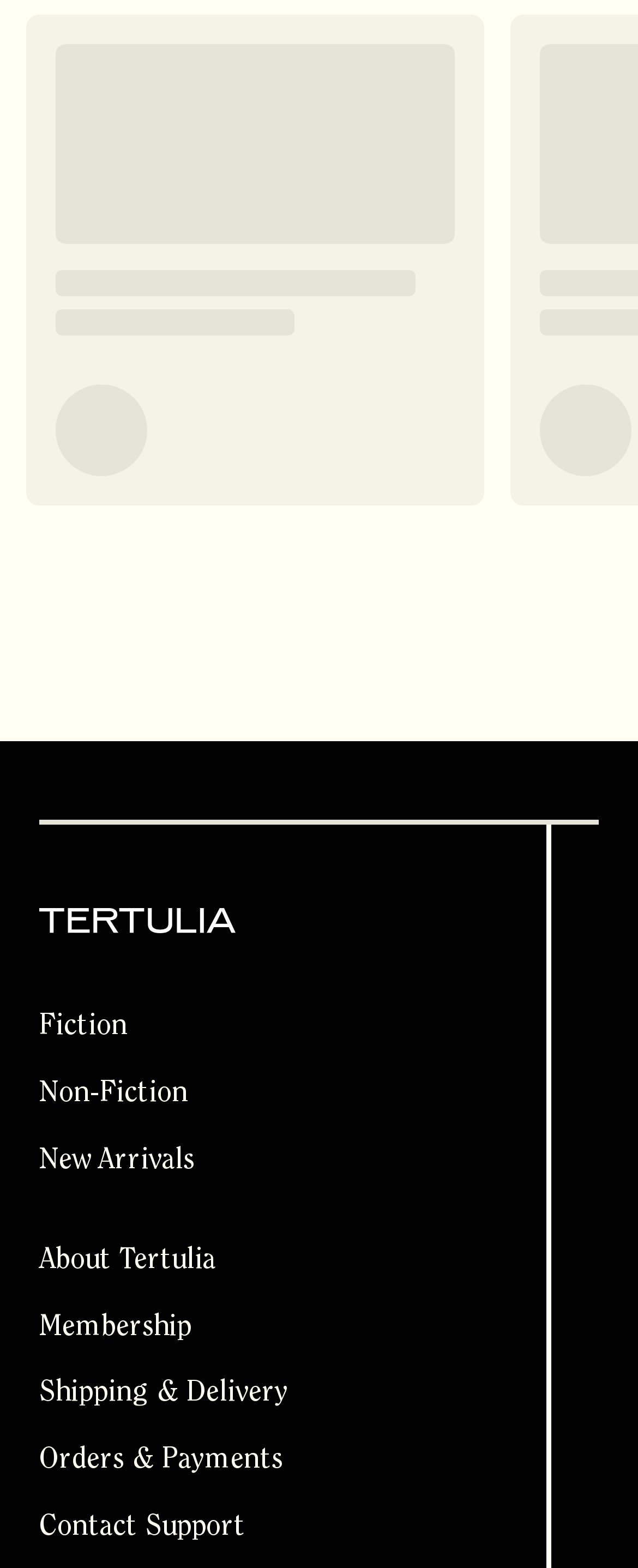What is the third menu option?
Could you please answer the question thoroughly and with as much detail as possible?

By examining the link elements in the menu, we can see that the third option is 'New Arrivals', which is located below the 'Fiction' and 'Non-Fiction' options.